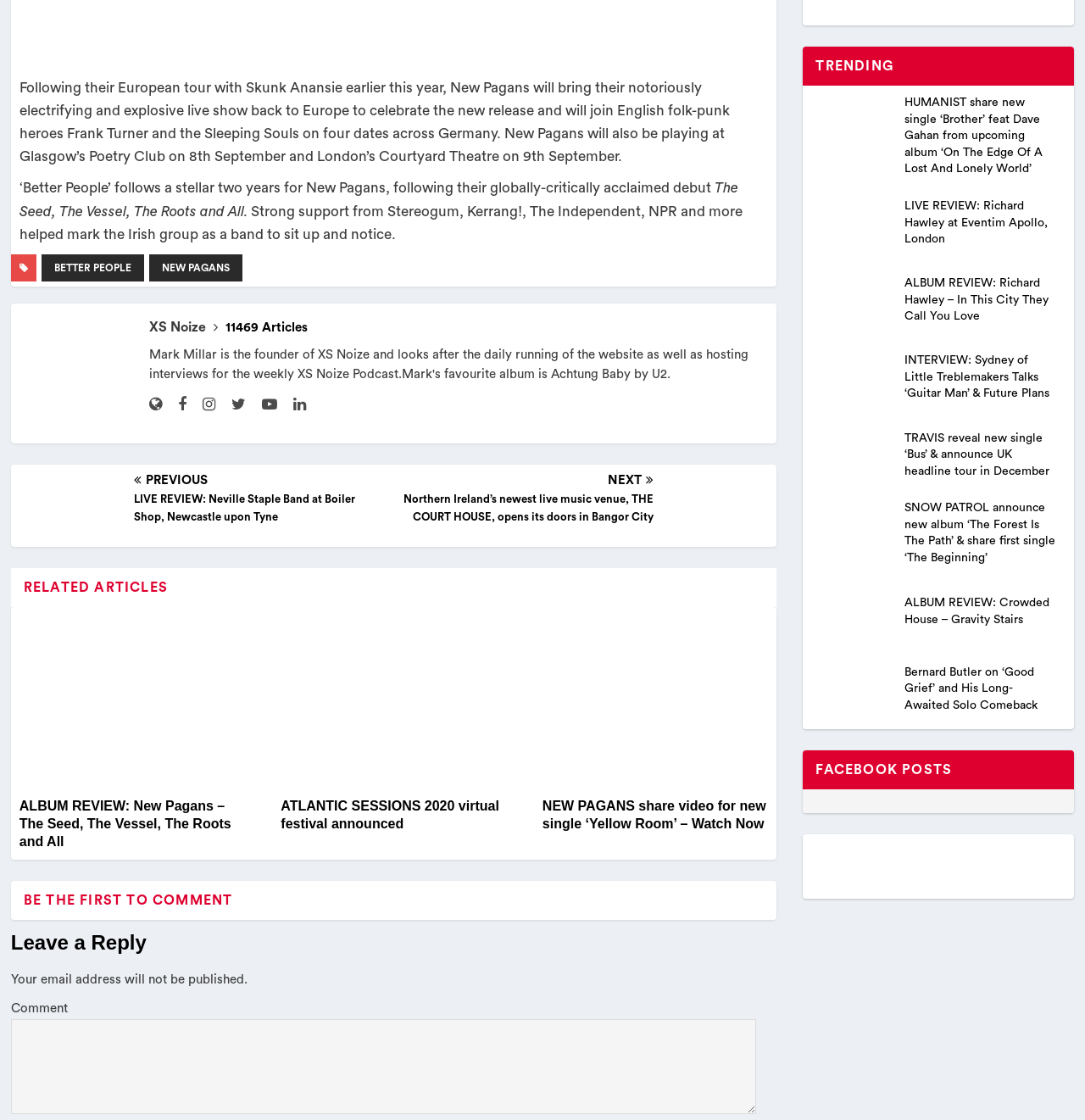Please find the bounding box coordinates of the element's region to be clicked to carry out this instruction: "Check out the trending article 'HUMANIST share new single ‘Brother’ feat Dave Gahan from upcoming album ‘On The Edge Of A Lost And Lonely World’'".

[0.834, 0.098, 0.961, 0.168]